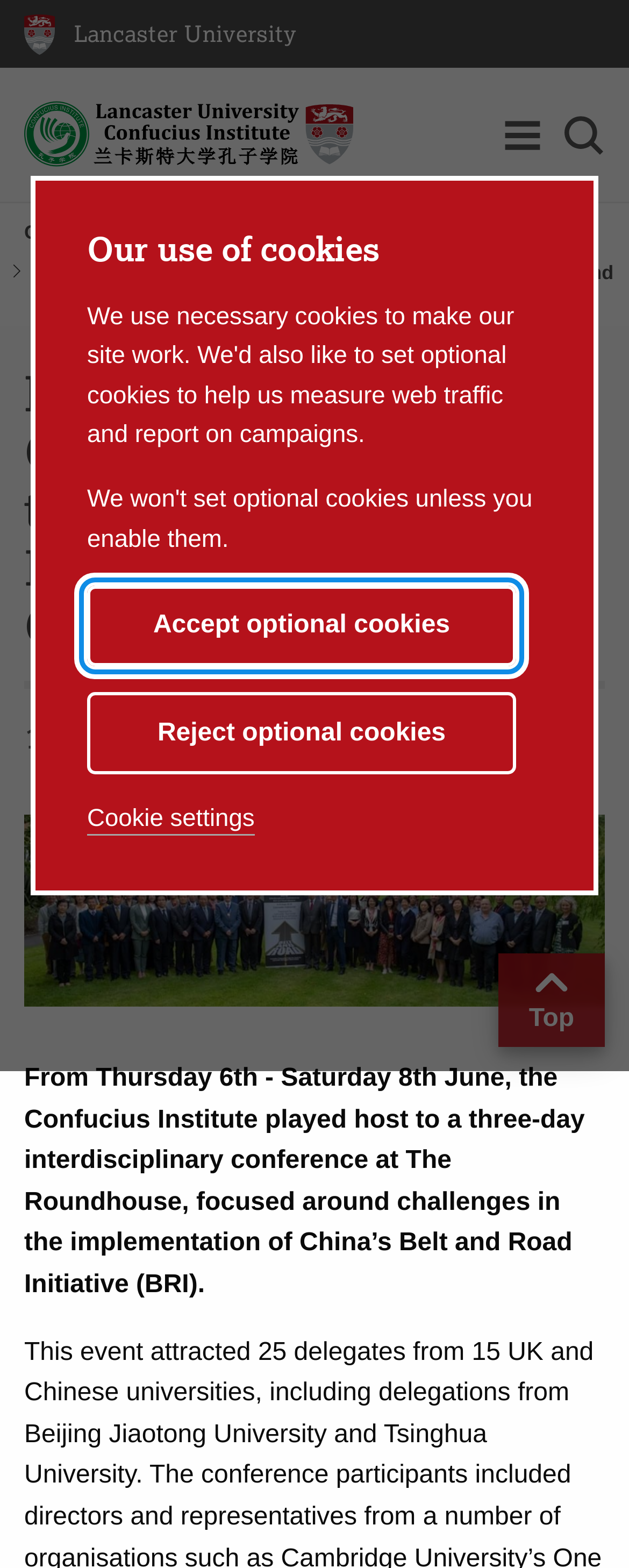Identify and provide the text content of the webpage's primary headline.

Our use of cookies